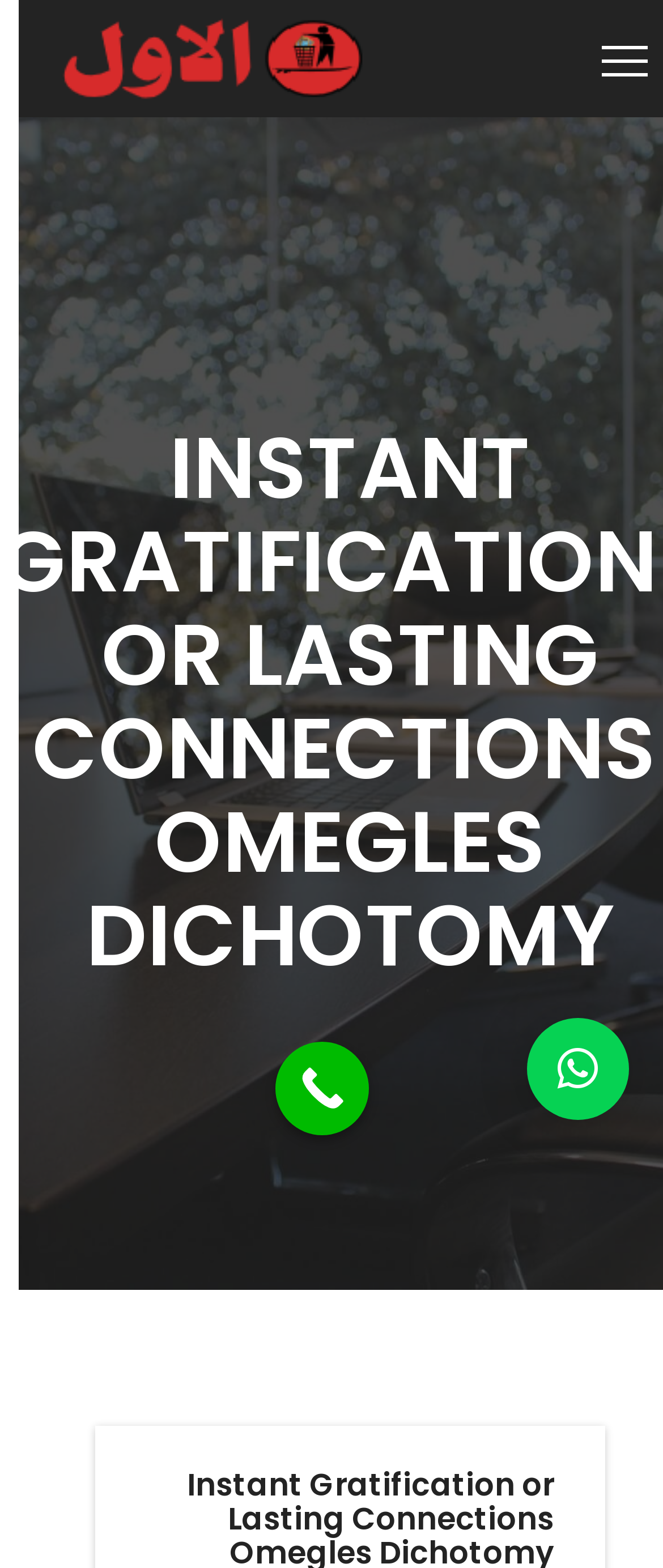Provide the bounding box coordinates of the HTML element this sentence describes: "×".

[0.795, 0.649, 0.949, 0.714]